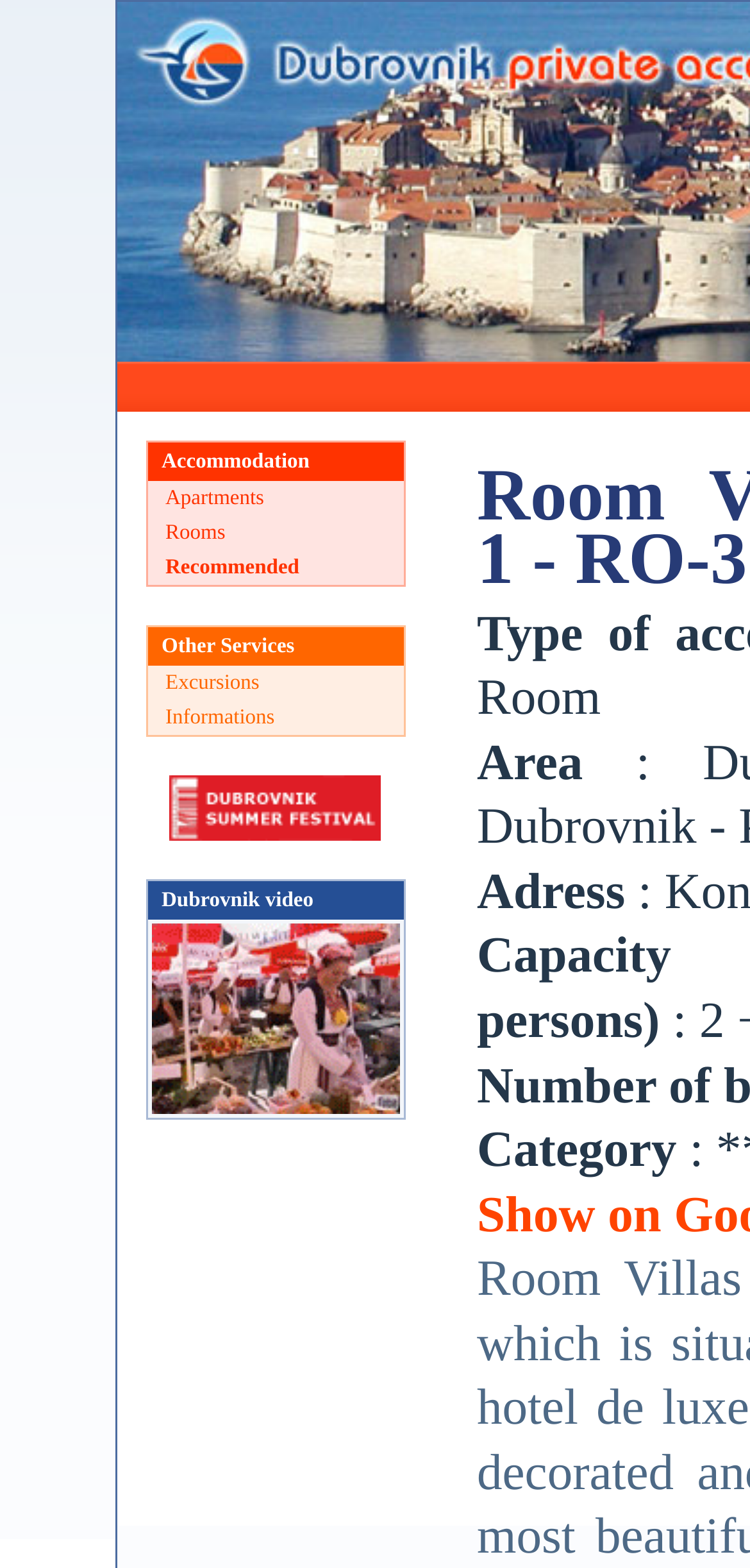Provide a comprehensive caption for the webpage.

The webpage is about Room Villa Ivela 1, a private accommodation in Dubrovnik. At the top, there are several navigation links, including "Apartments", "Rooms", "Recommended", "Other Services", "Excursions", and "Informations", each preceded by a bullet point. These links are aligned horizontally and take up about half of the screen width.

Below the navigation links, there is a section promoting the Dubrovnik Summer Festival, featuring a link and an image with the same name. The image is positioned above the link.

Further down, there is a section with a static text "Dubrovnik video" preceded by a bullet point. Below this section, there is a link "Unique Dubrovnik - play video" with an accompanying image. The image has a play button, indicating that it's a video.

On the right side of the page, there are three sections with static text: "Area", "Adress", and "Category". These sections are stacked vertically and take up about a quarter of the screen width.

Overall, the webpage has a simple layout with clear headings and concise text, making it easy to navigate and find information about Room Villa Ivela 1 and Dubrovnik-related services.